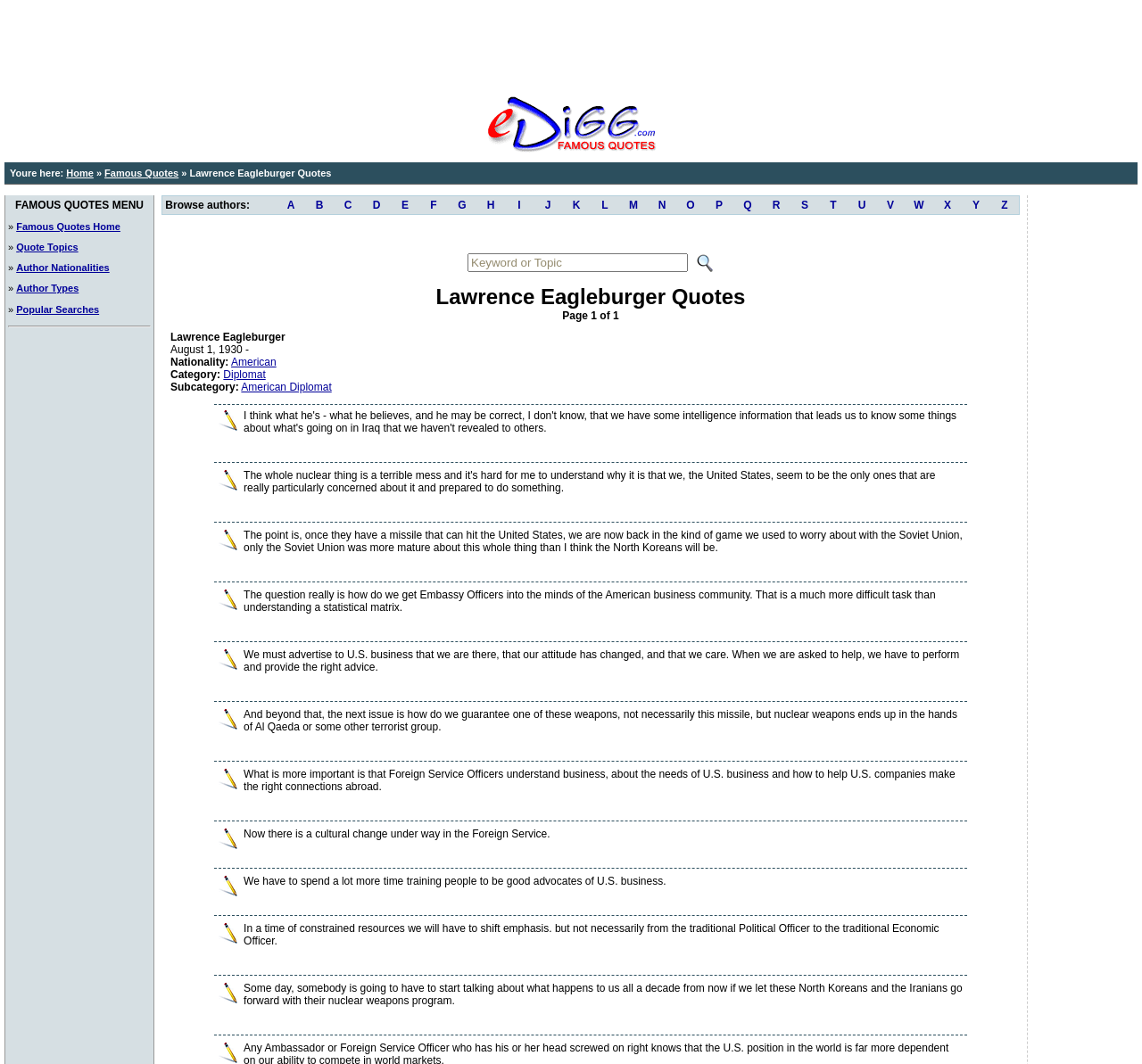Please specify the bounding box coordinates for the clickable region that will help you carry out the instruction: "Browse authors starting with 'L'".

[0.517, 0.184, 0.542, 0.201]